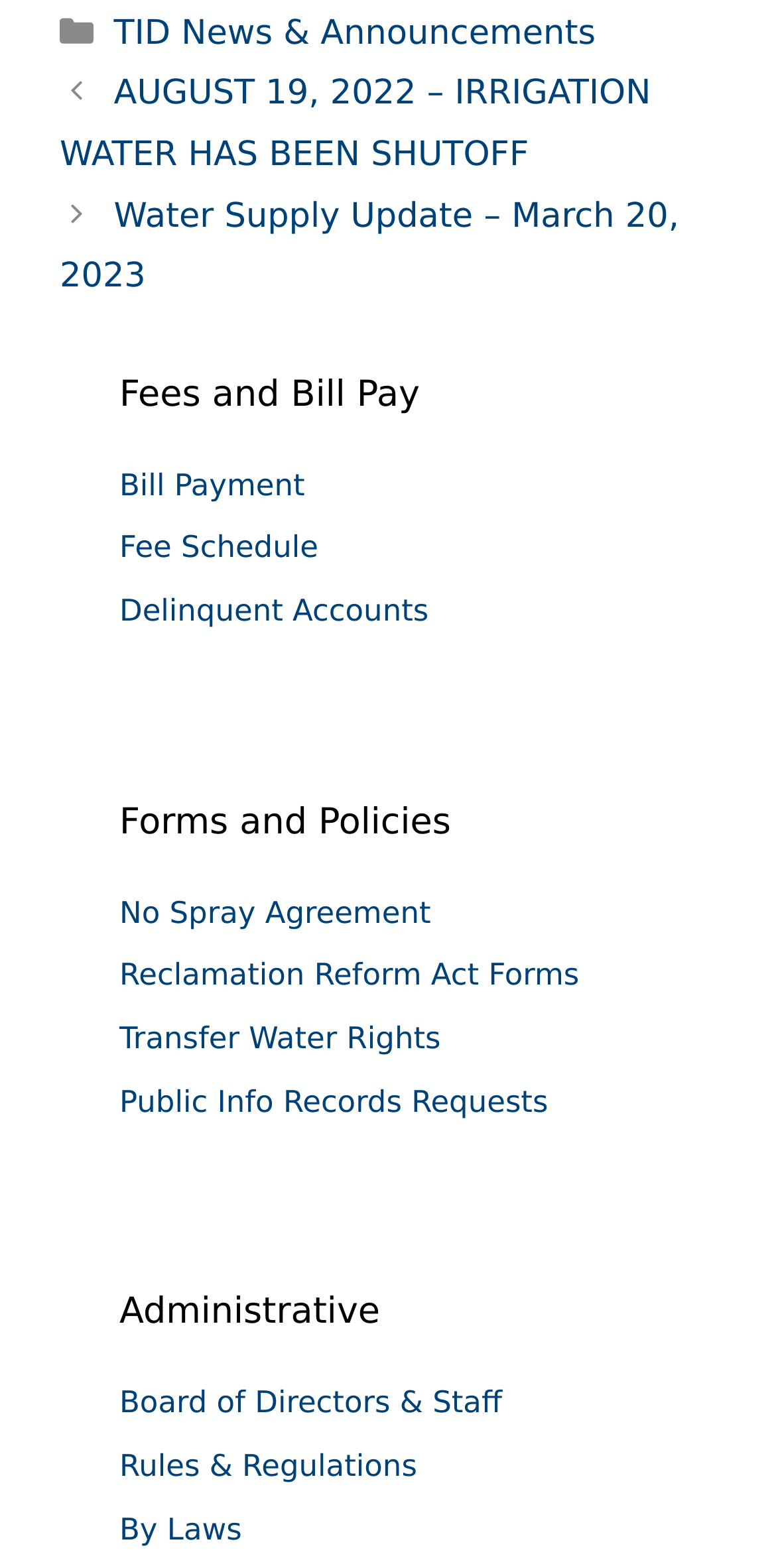Based on what you see in the screenshot, provide a thorough answer to this question: How many sections are listed on the webpage?

I counted the number of sections on the webpage, which are 'Fees and Bill Pay', 'Forms and Policies', 'Administrative', and 'Categories'. There are 4 sections listed on the webpage.